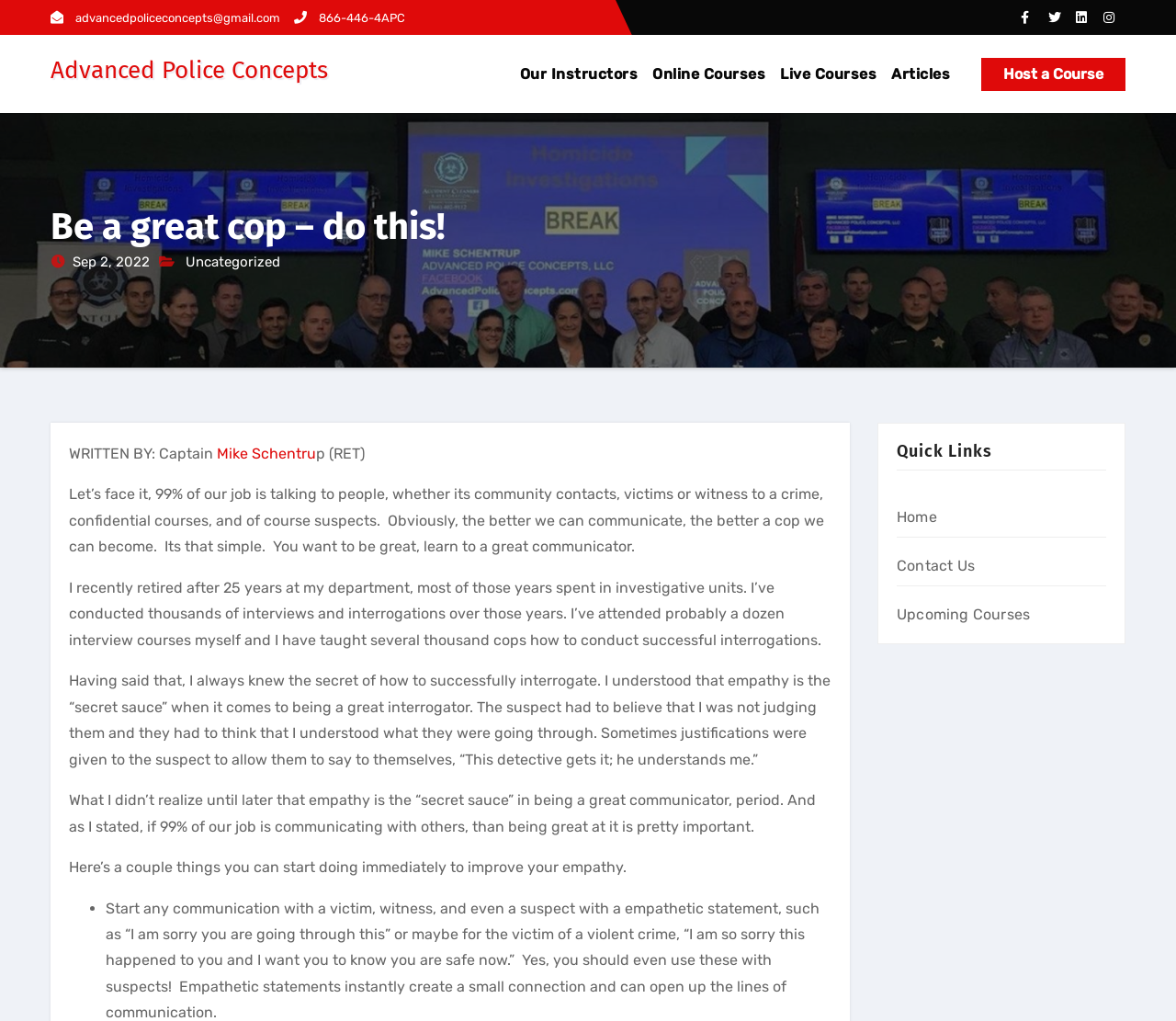How many social media links are there at the top of the webpage?
Using the image, give a concise answer in the form of a single word or short phrase.

4